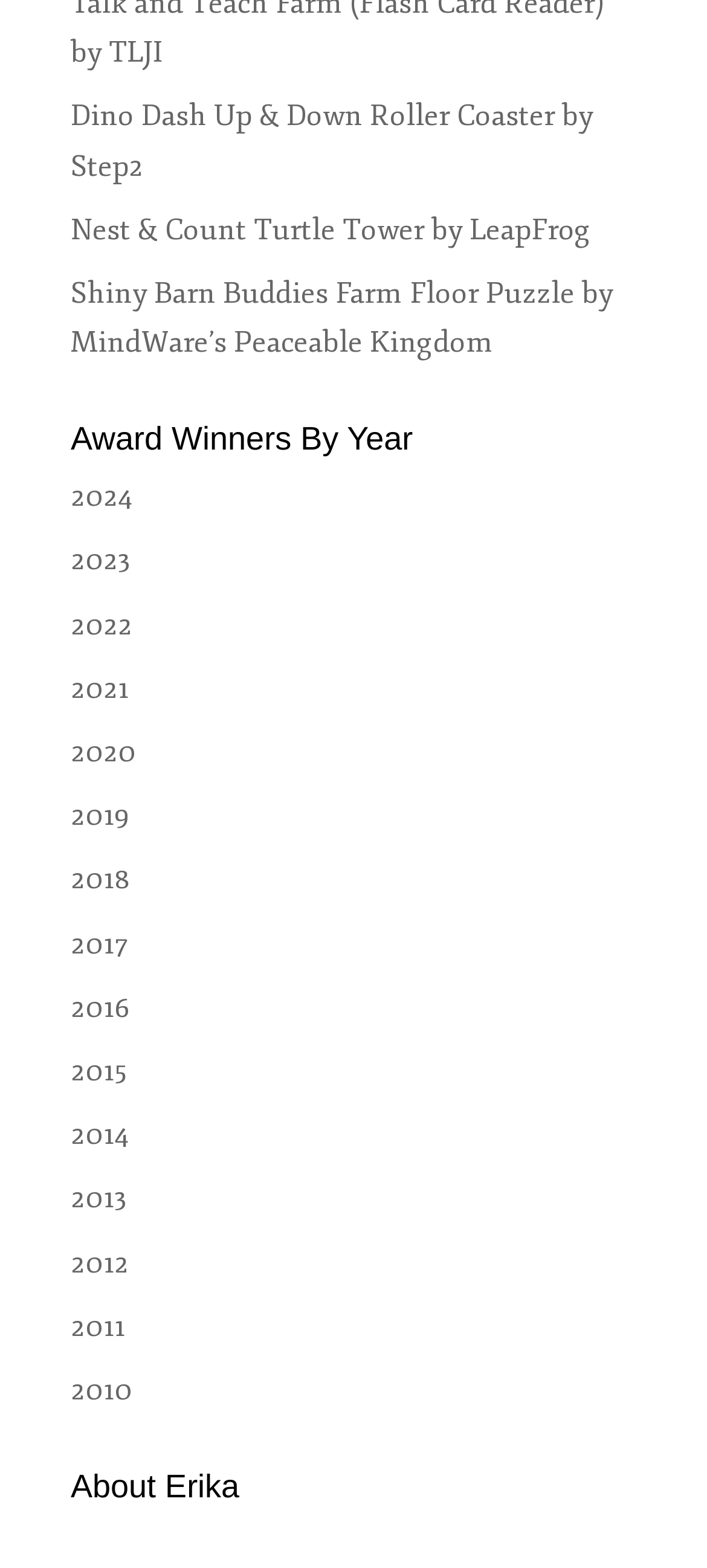Locate the bounding box coordinates of the region to be clicked to comply with the following instruction: "Check Award Winners of 2010". The coordinates must be four float numbers between 0 and 1, in the form [left, top, right, bottom].

[0.1, 0.875, 0.187, 0.898]